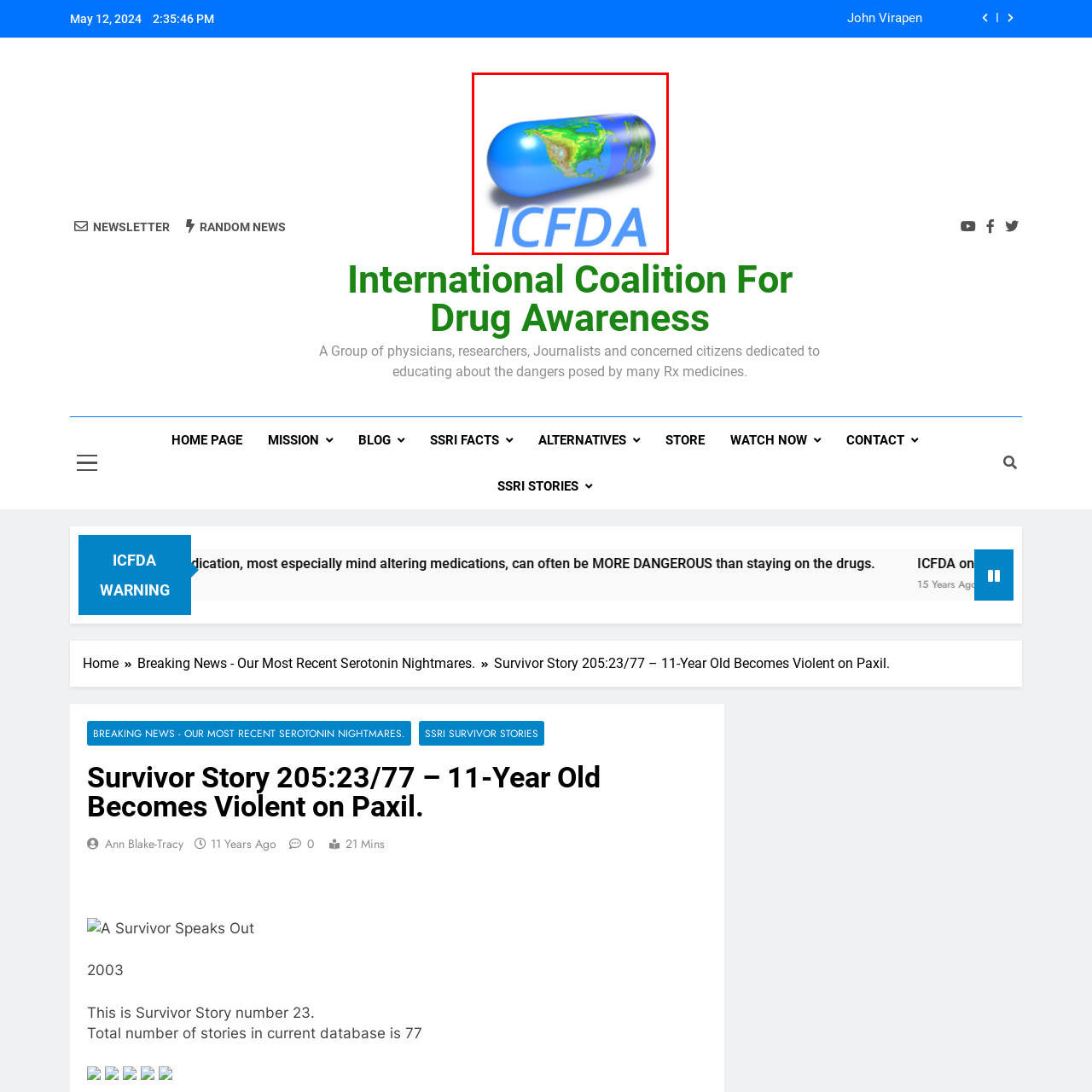What is the acronym displayed beneath the capsule?
Inspect the image enclosed within the red bounding box and provide a detailed answer to the question, using insights from the image.

The acronym 'ICFDA' is prominently displayed in bold lettering beneath the capsule, signifying the organization's dedication to raising awareness about the potential dangers associated with various prescription medications, particularly antidepressants.